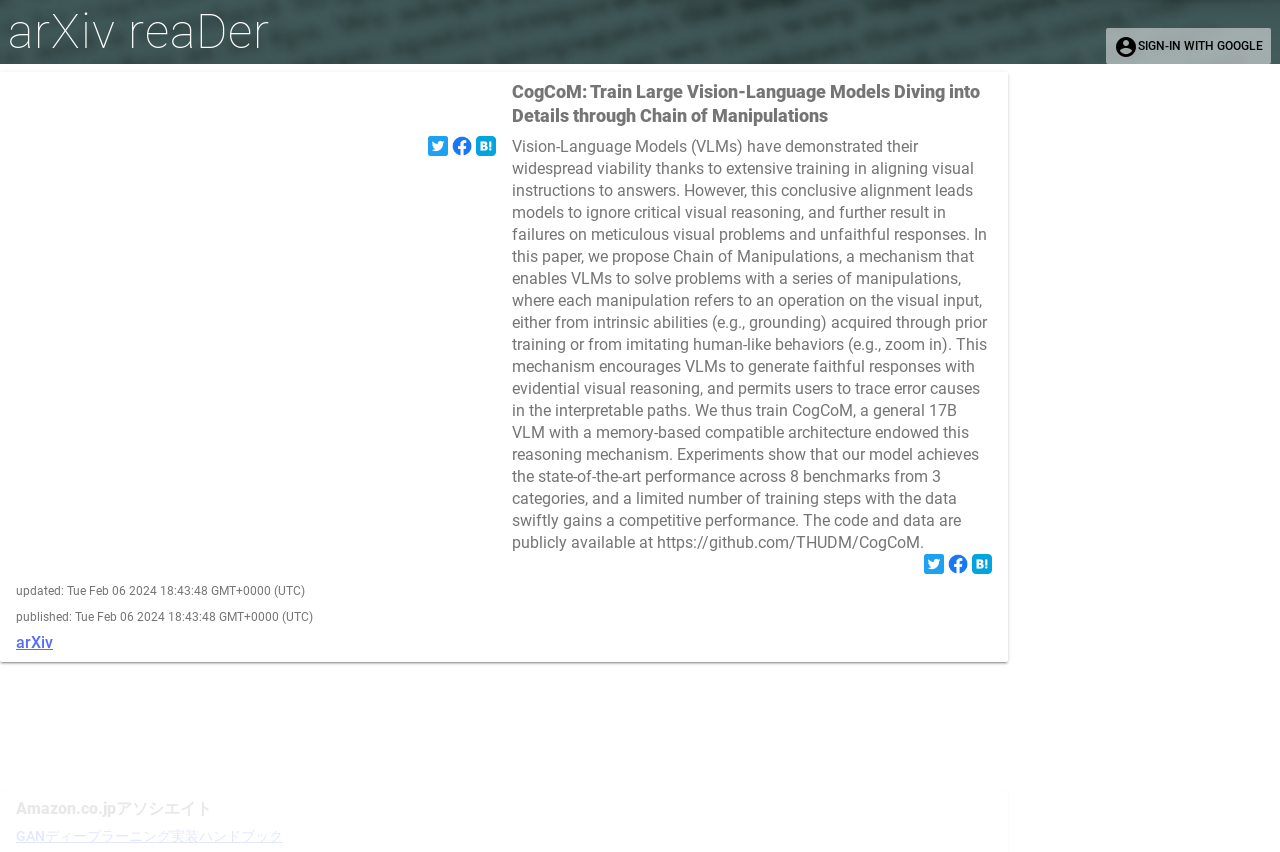How many images are there in the webpage?
Using the image, give a concise answer in the form of a single word or short phrase.

6